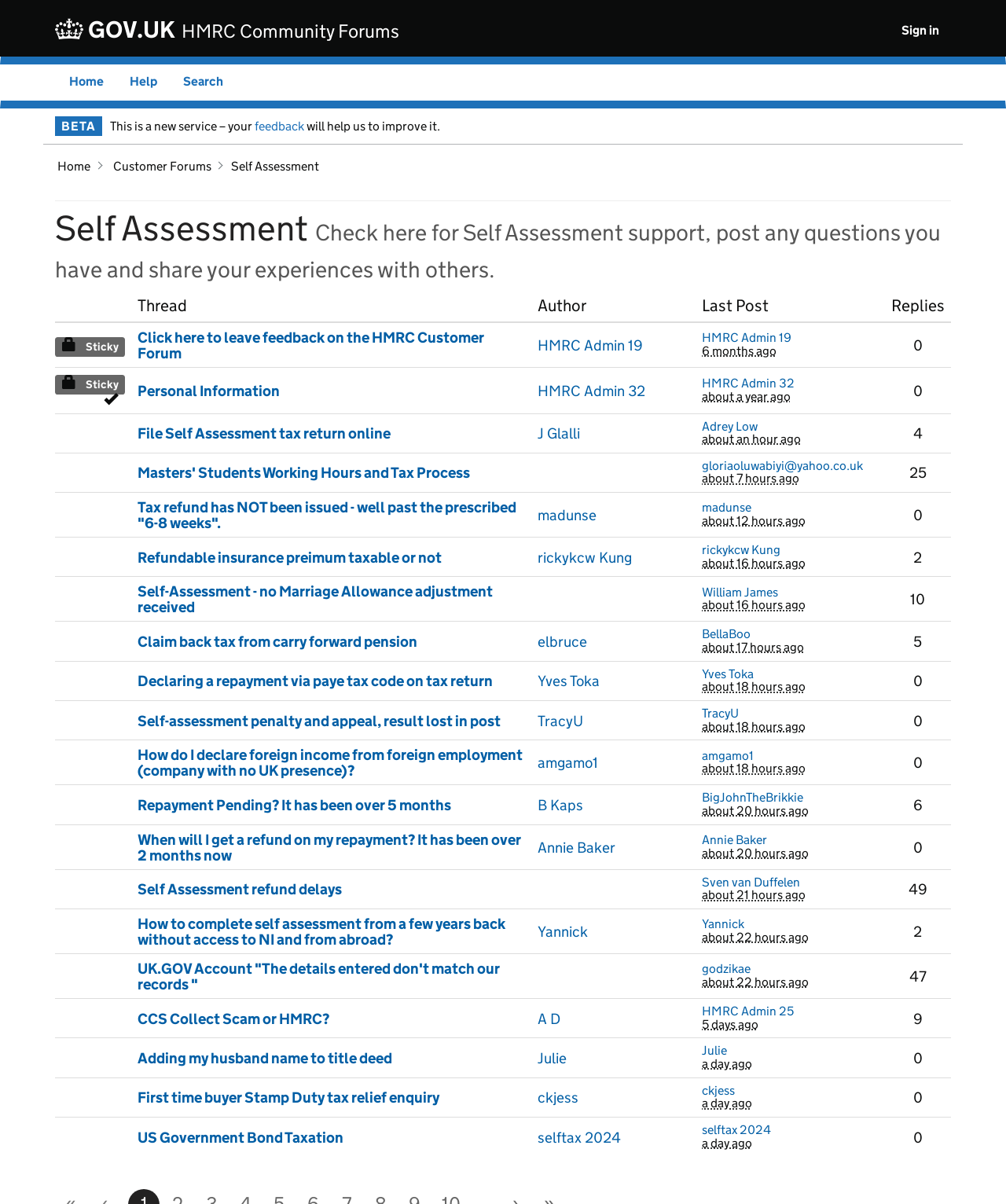Provide the bounding box coordinates for the area that should be clicked to complete the instruction: "View 'File Self Assessment tax return online' thread".

[0.137, 0.352, 0.388, 0.368]